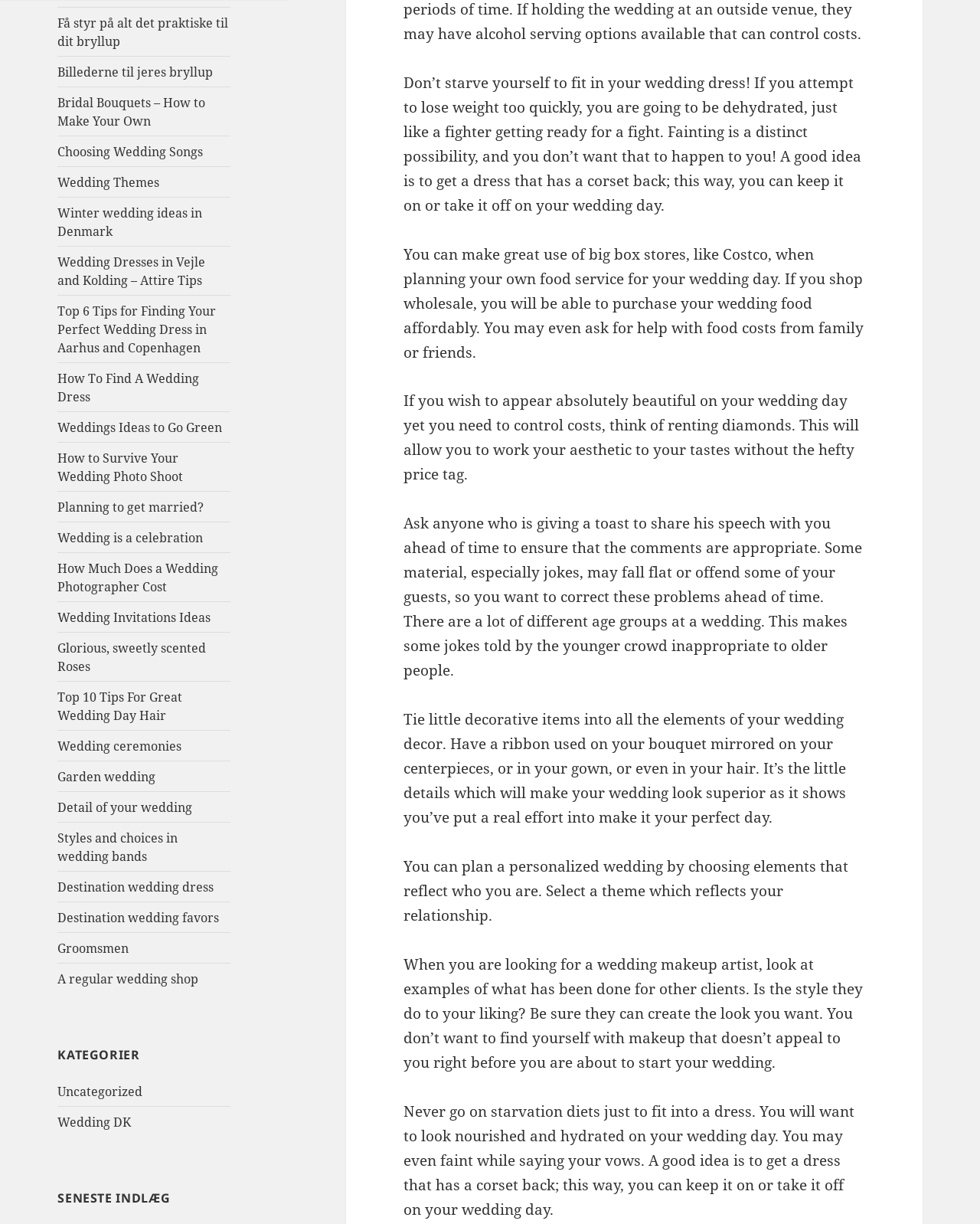Please identify the bounding box coordinates of the region to click in order to complete the given instruction: "Click on 'Få styr på alt det praktiske til dit bryllup'". The coordinates should be four float numbers between 0 and 1, i.e., [left, top, right, bottom].

[0.059, 0.012, 0.233, 0.04]